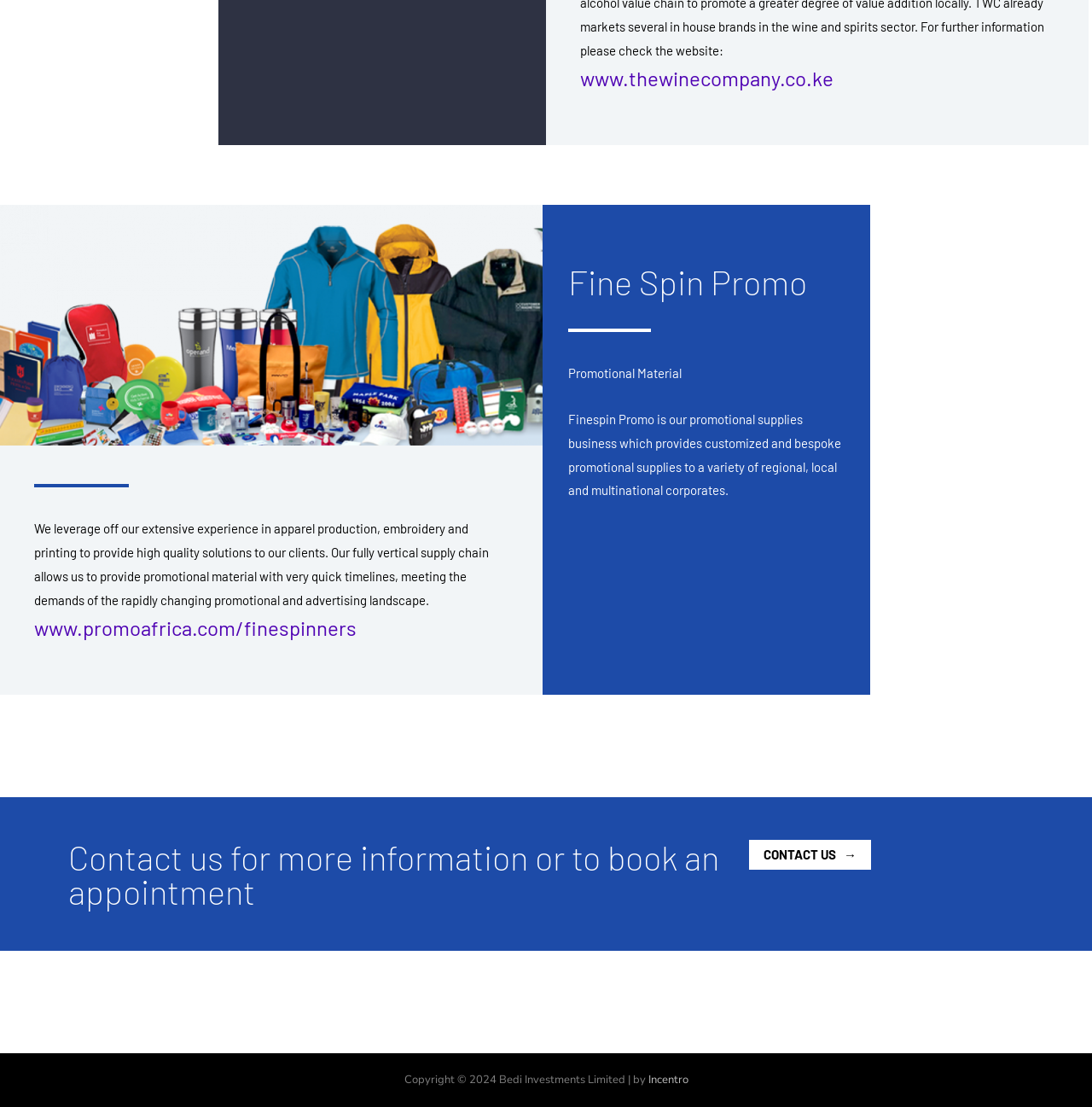Locate the UI element described as follows: "Incentro". Return the bounding box coordinates as four float numbers between 0 and 1 in the order [left, top, right, bottom].

[0.593, 0.968, 0.63, 0.982]